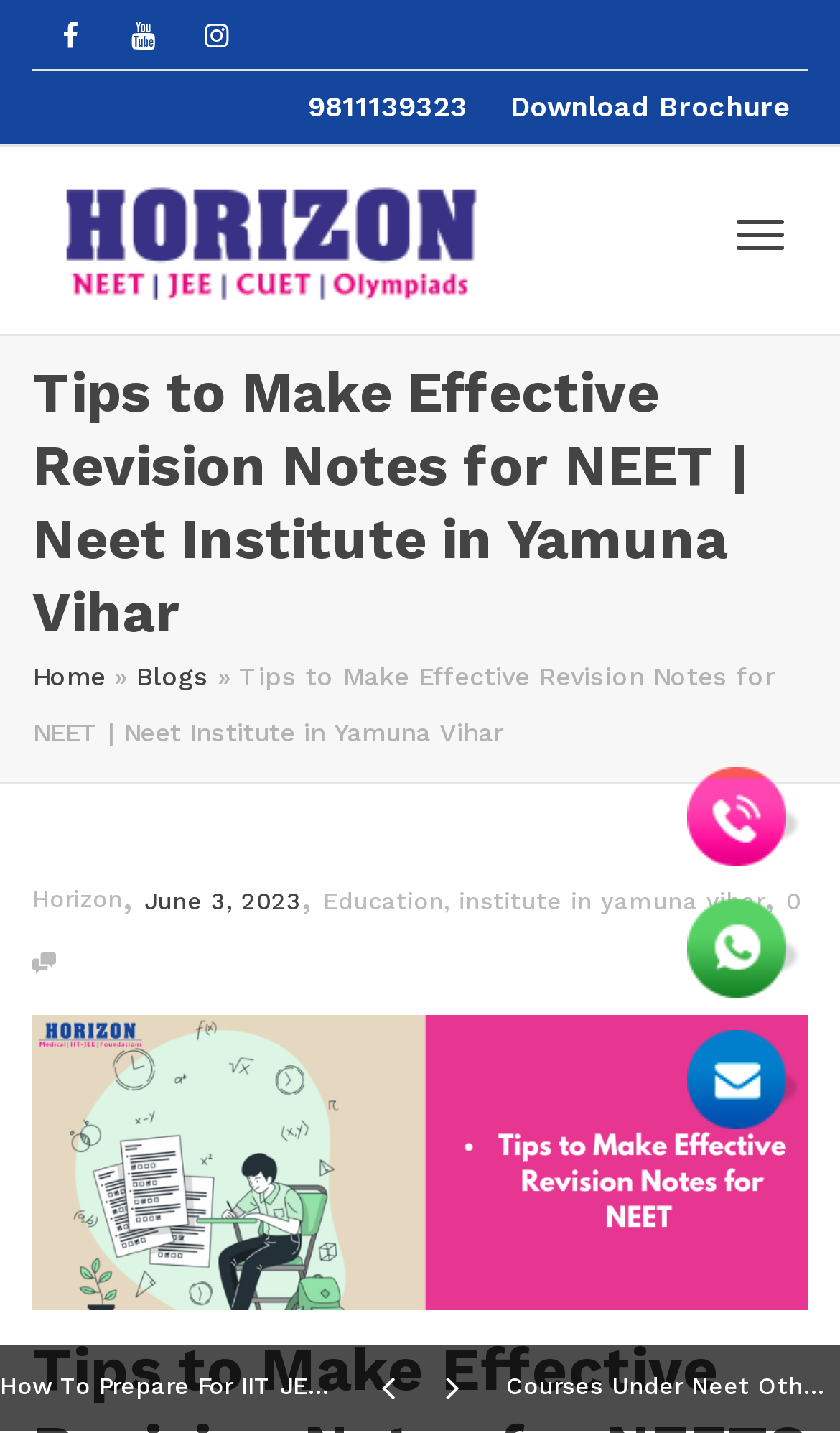Could you specify the bounding box coordinates for the clickable section to complete the following instruction: "Read blog post from June 3, 2023"?

[0.172, 0.62, 0.359, 0.639]